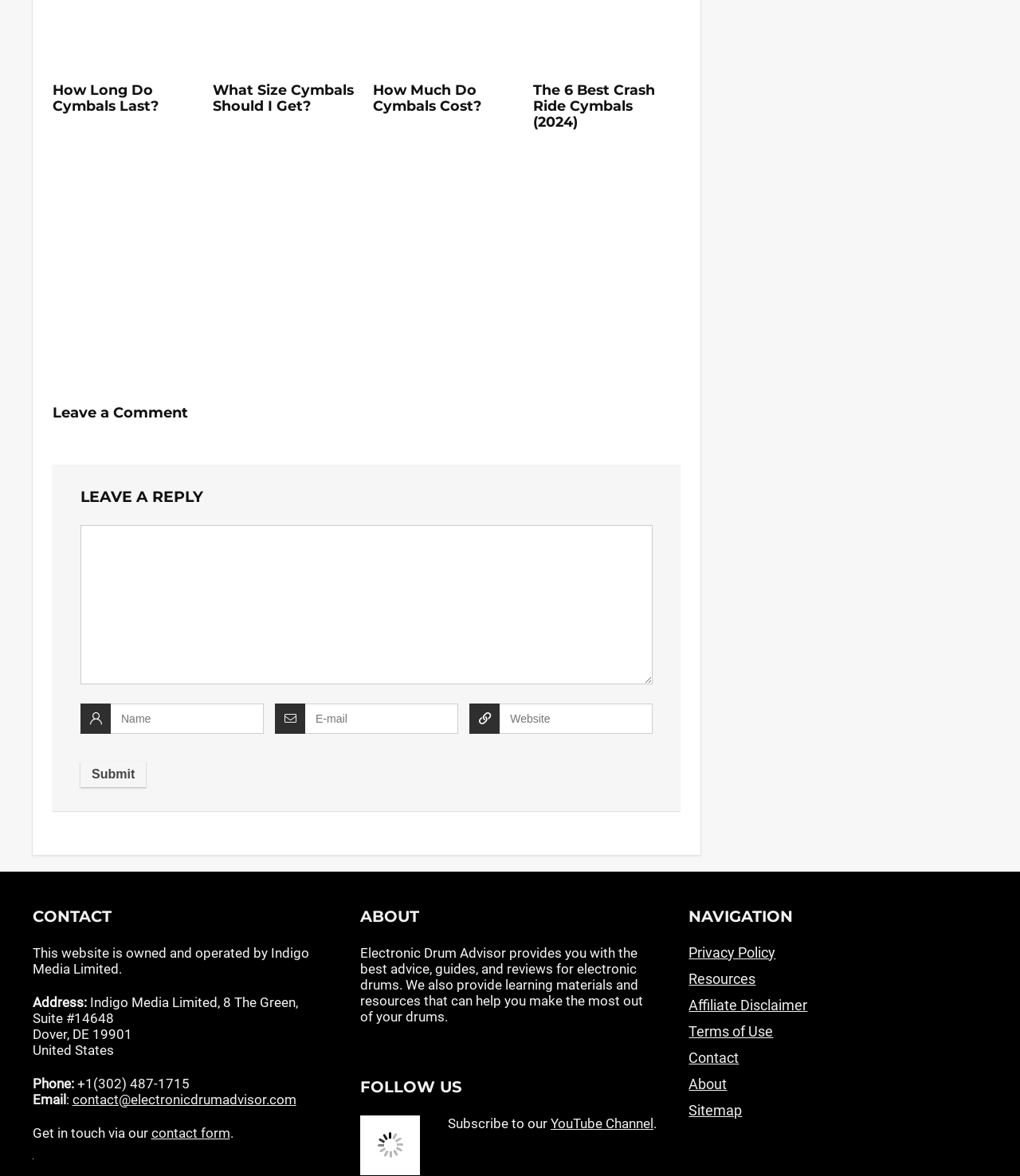Answer the question in one word or a short phrase:
What is the address of Indigo Media Limited?

8 The Green, Suite #14648, Dover, DE 19901